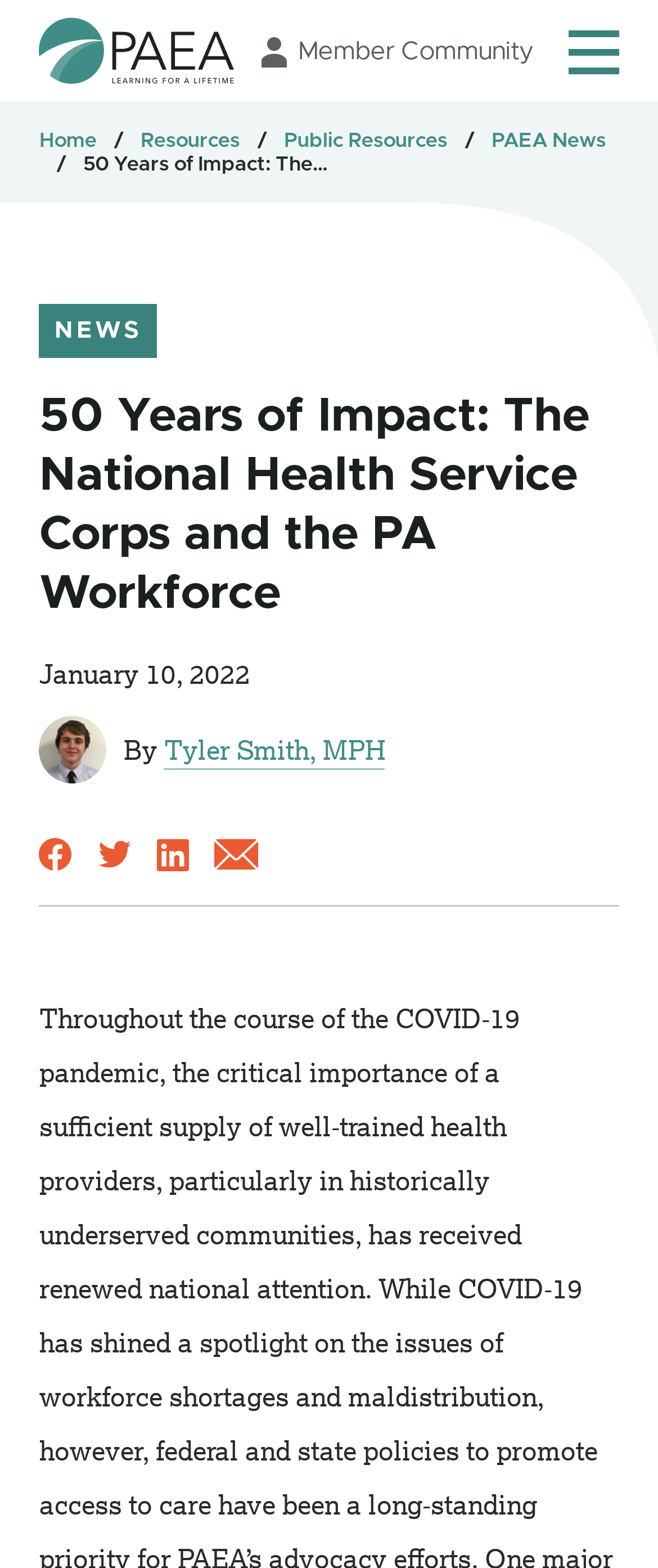Determine the coordinates of the bounding box for the clickable area needed to execute this instruction: "Visit the 'PAEA Learning for a lifetime' page".

[0.06, 0.011, 0.357, 0.054]